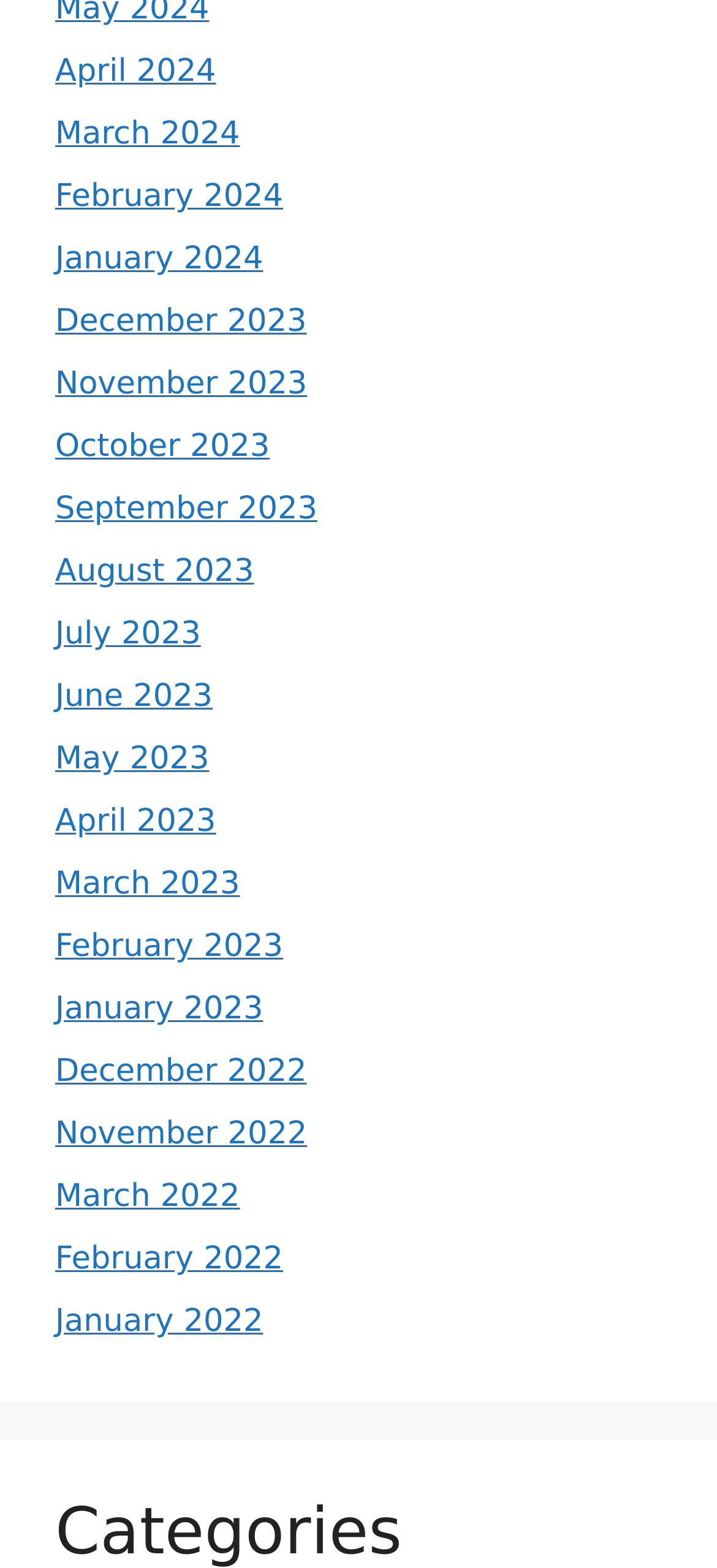Determine the bounding box coordinates of the element's region needed to click to follow the instruction: "go to March 2023". Provide these coordinates as four float numbers between 0 and 1, formatted as [left, top, right, bottom].

[0.077, 0.552, 0.335, 0.576]